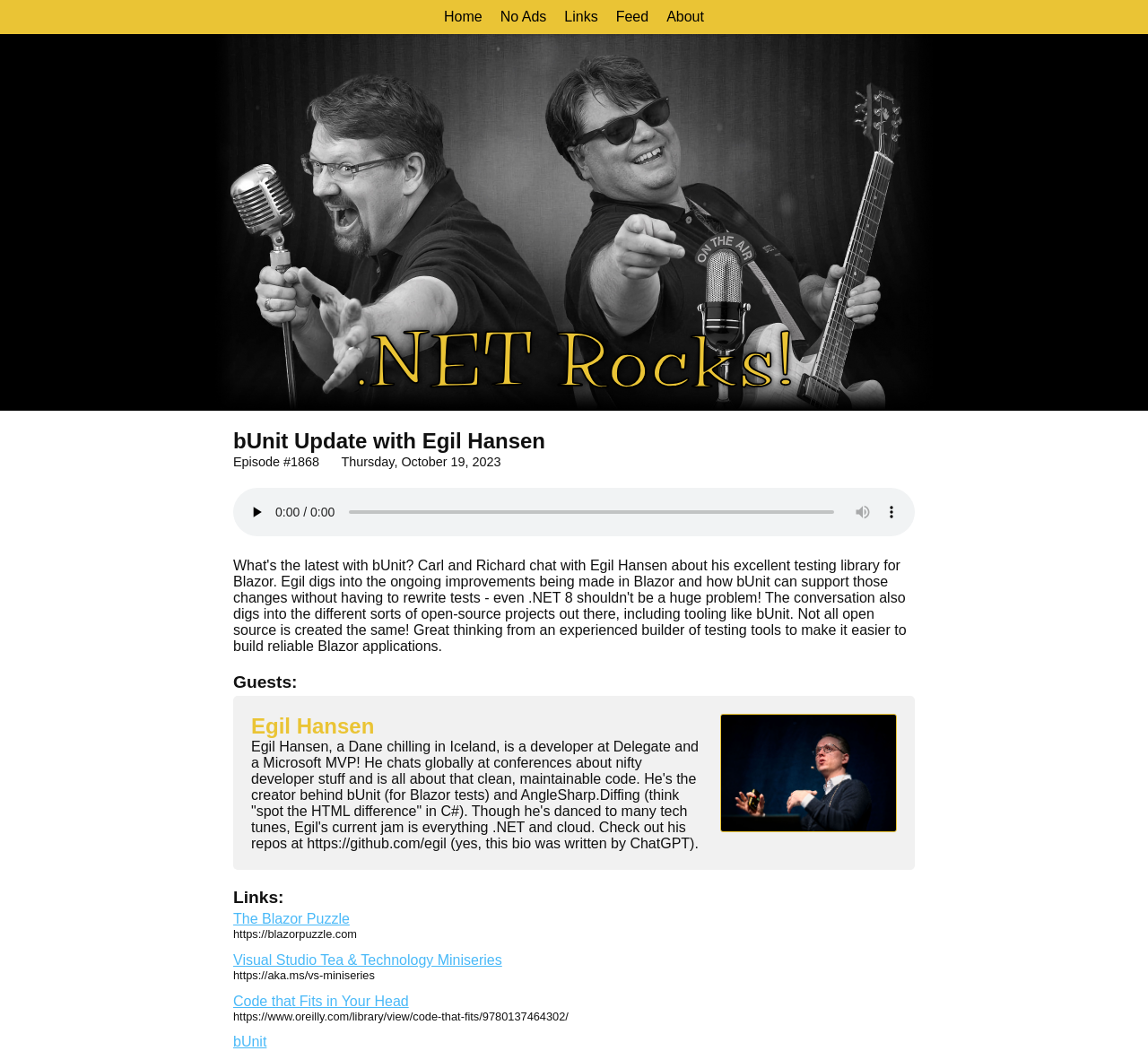What is the state of the mute button?
Using the screenshot, give a one-word or short phrase answer.

disabled